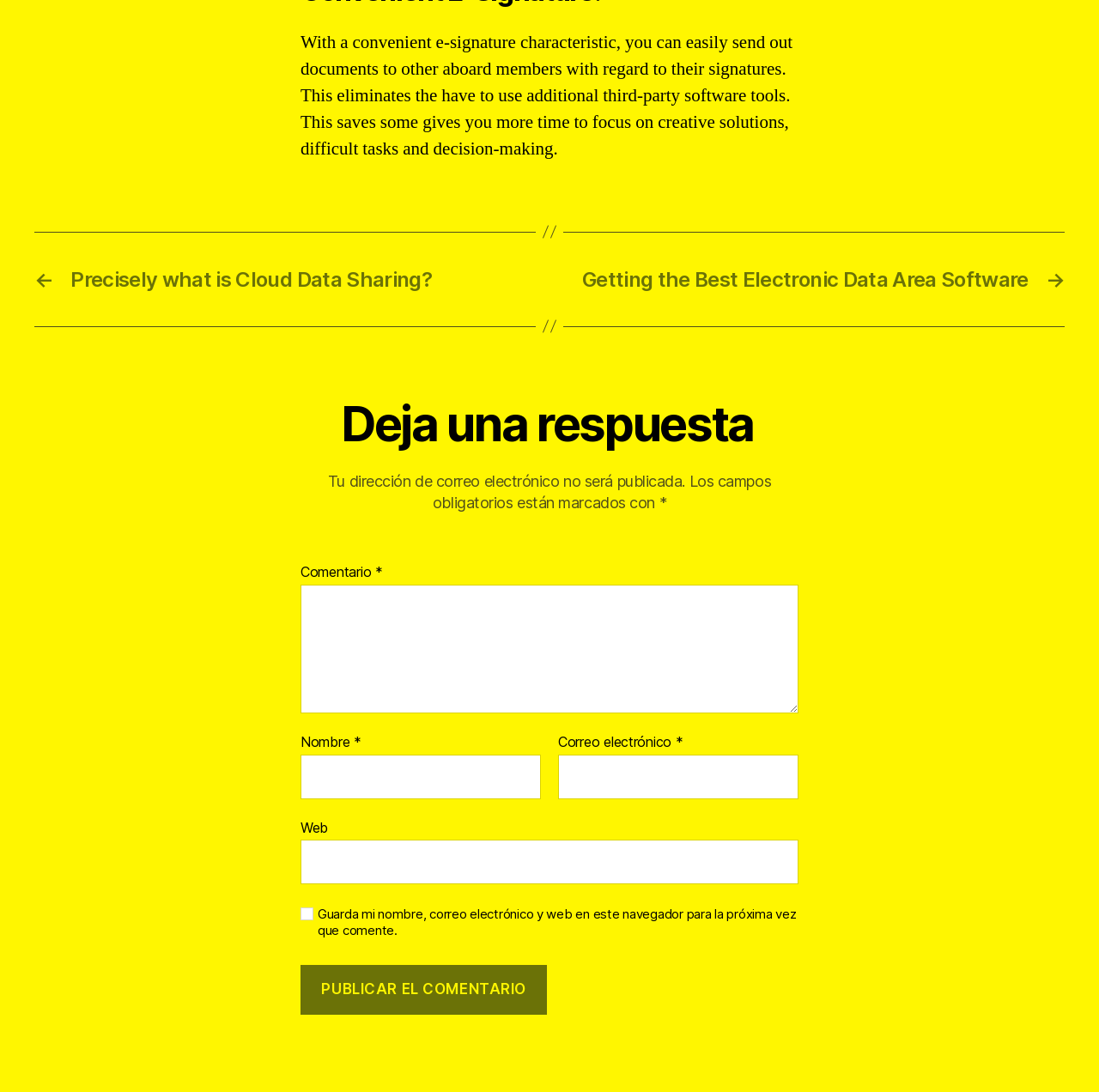Please analyze the image and provide a thorough answer to the question:
How many text fields are required in the comment form?

The comment form has three required text fields: Comentario, Nombre, and Correo electrónico, as indicated by the asterisk symbol (*) next to each field.